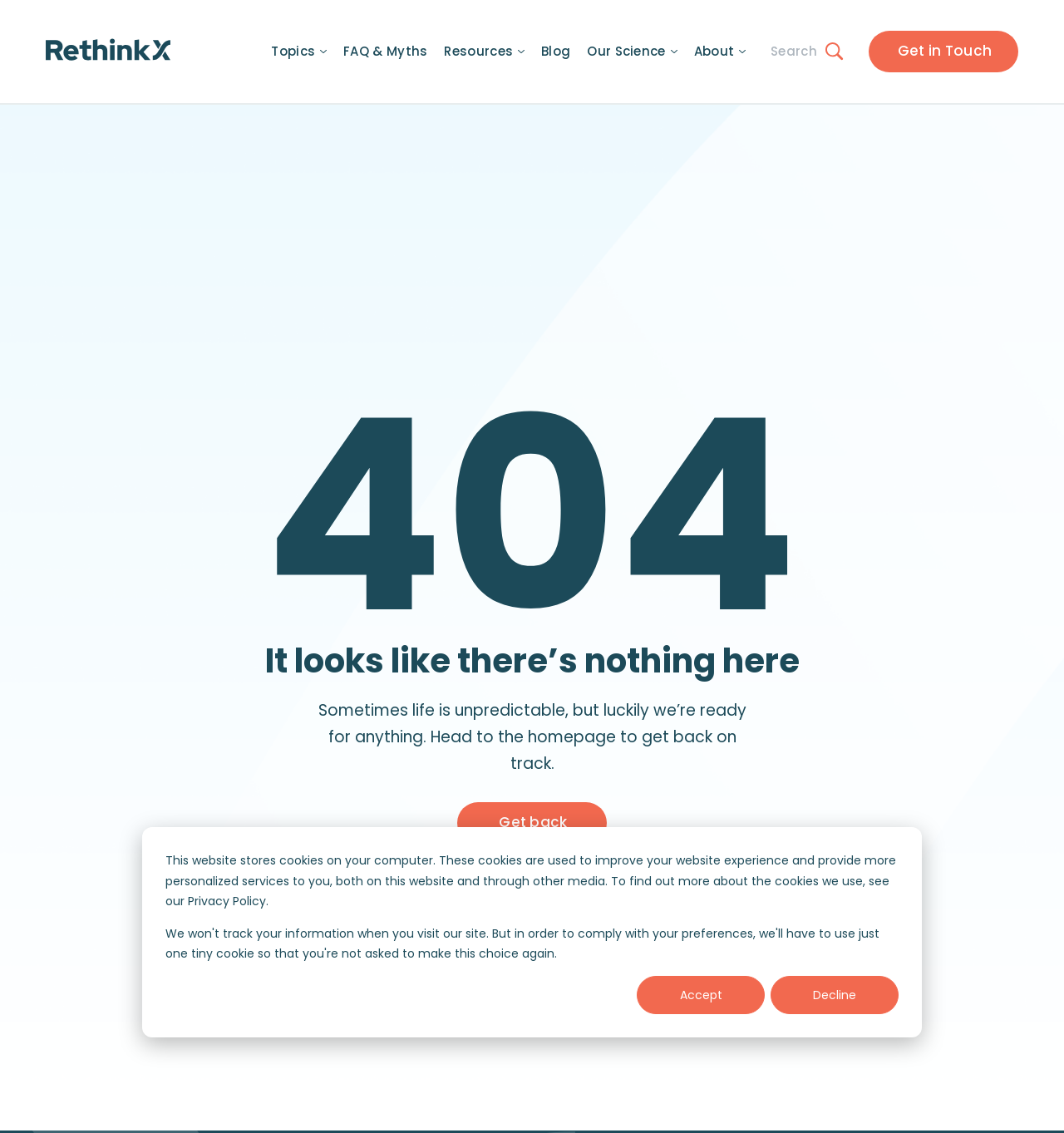What is the text on the cookie banner?
Identify the answer in the screenshot and reply with a single word or phrase.

This website stores cookies on your computer.